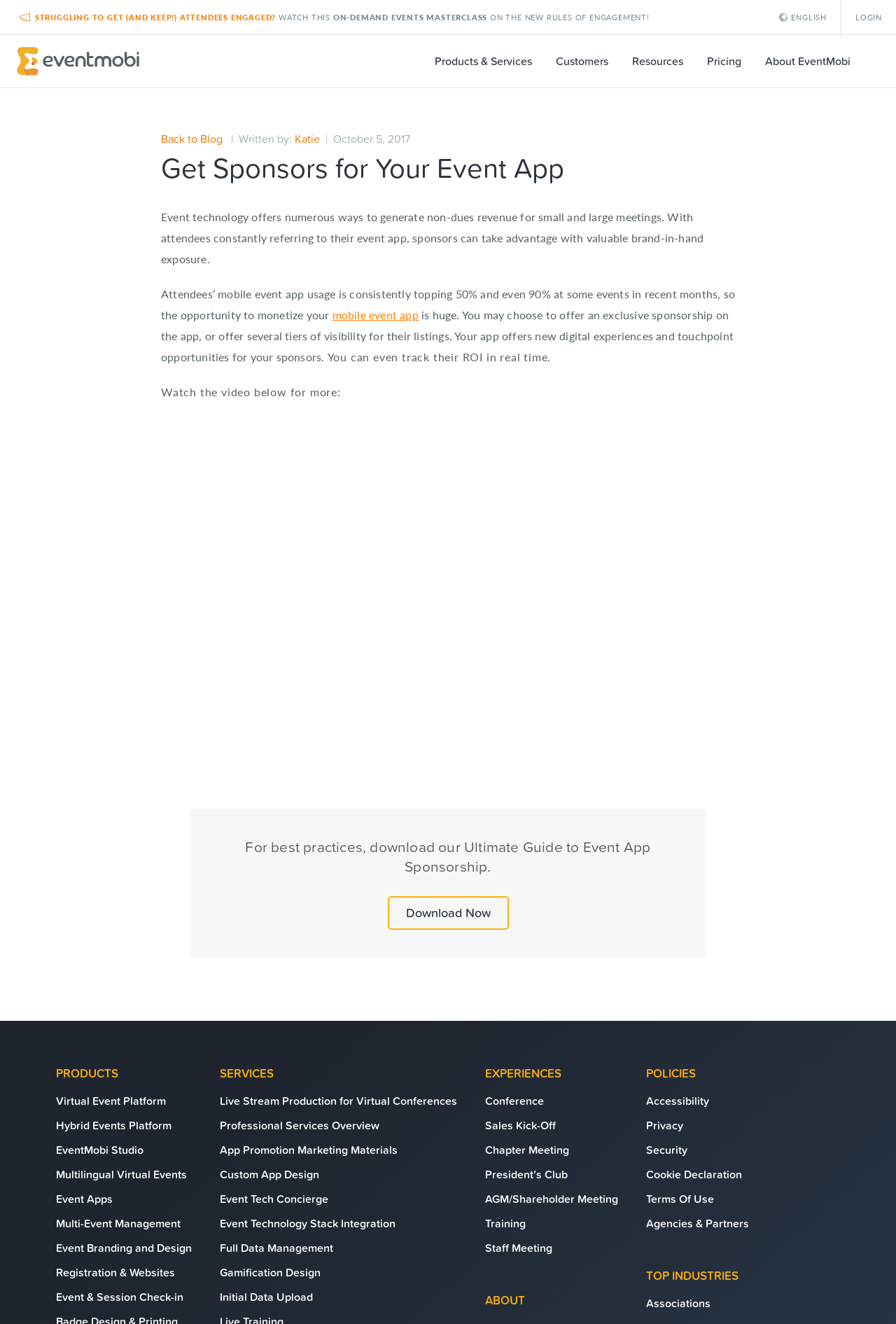Please respond to the question with a concise word or phrase:
How many types of events are listed?

7